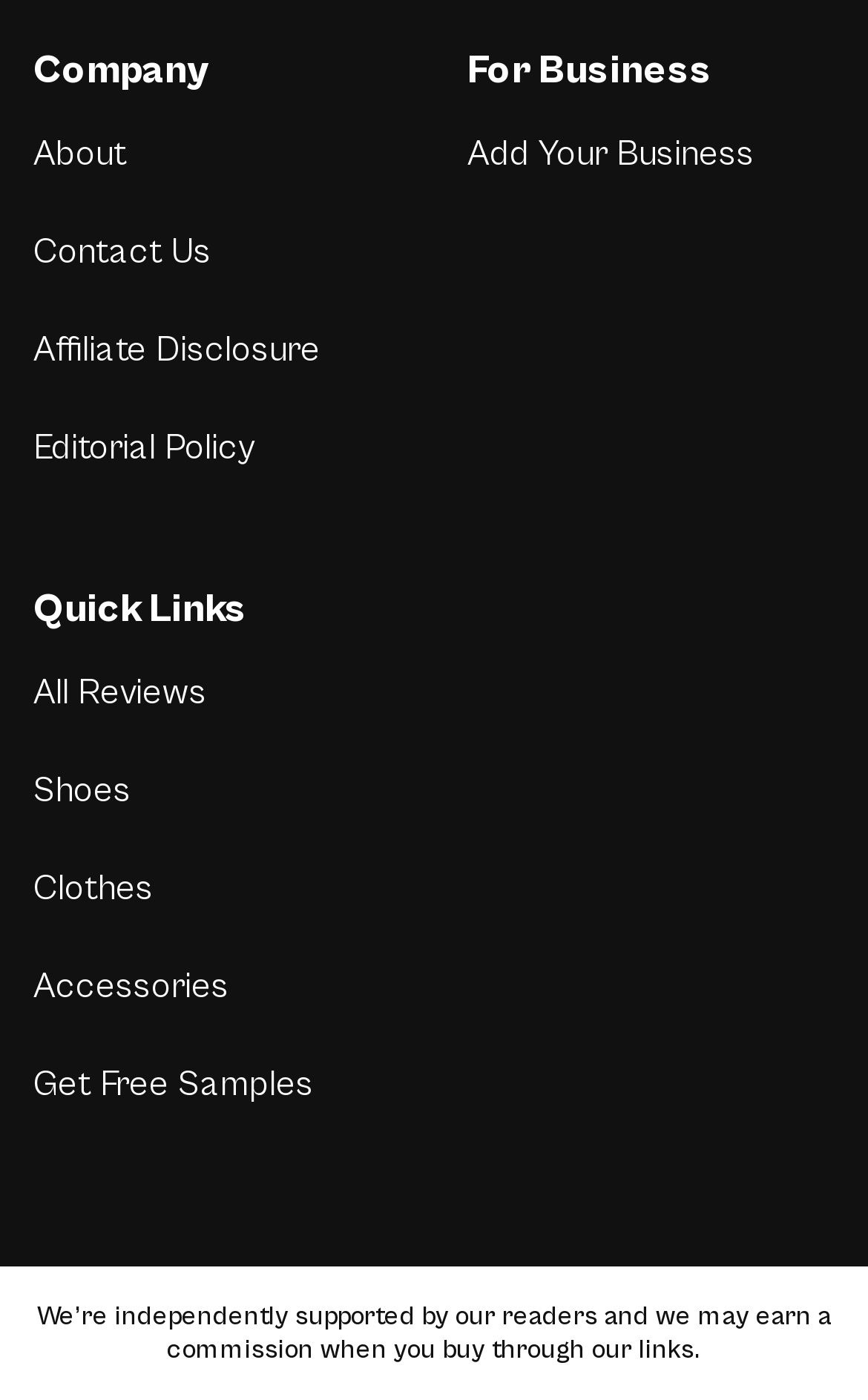Utilize the details in the image to give a detailed response to the question: What can businesses do on this website?

Businesses can add their business on this website, as indicated by the 'Add Your Business' link under the 'For Business' heading, which suggests that the website provides a platform for businesses to list themselves.